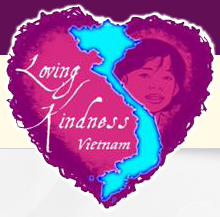Please answer the following question using a single word or phrase: What is the color of the map outline of Vietnam?

Vibrant blue